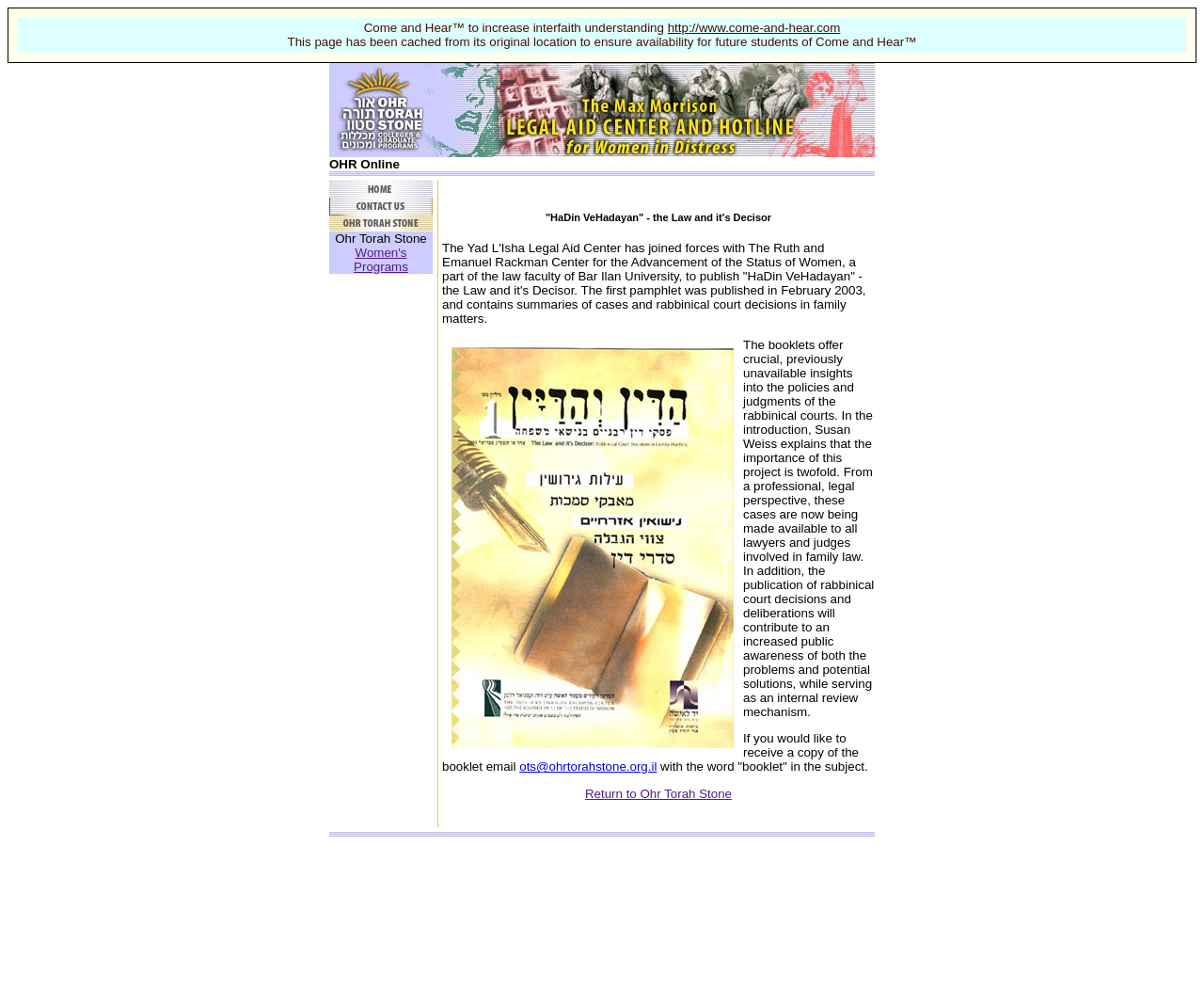Could you highlight the region that needs to be clicked to execute the instruction: "Learn about Ohr Torah Stone"?

[0.273, 0.147, 0.352, 0.161]